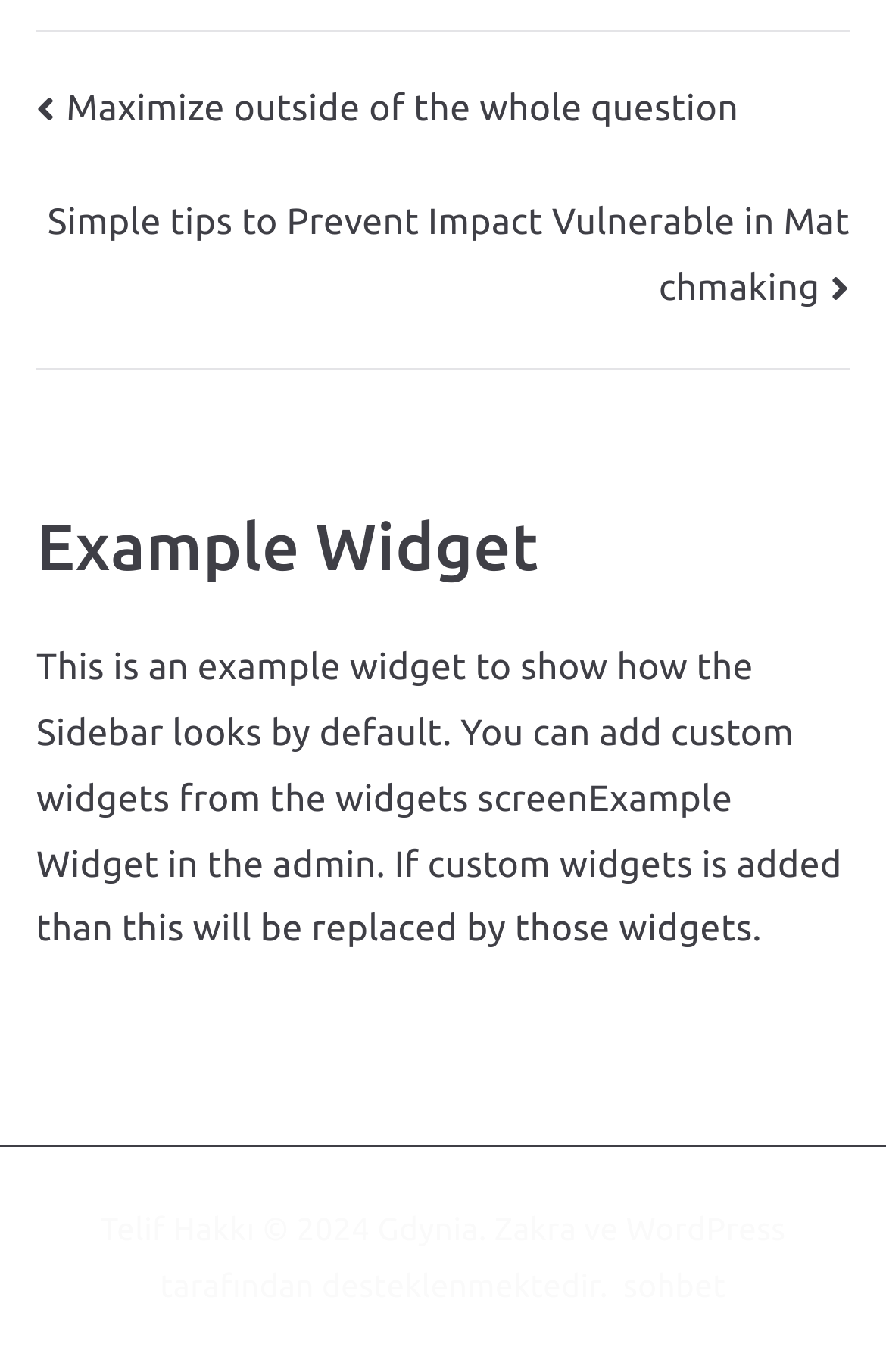Please provide a brief answer to the question using only one word or phrase: 
What is the title of the first link in the navigation section?

Simple tips to Prevent Impact Vulnerable in Matchmaking